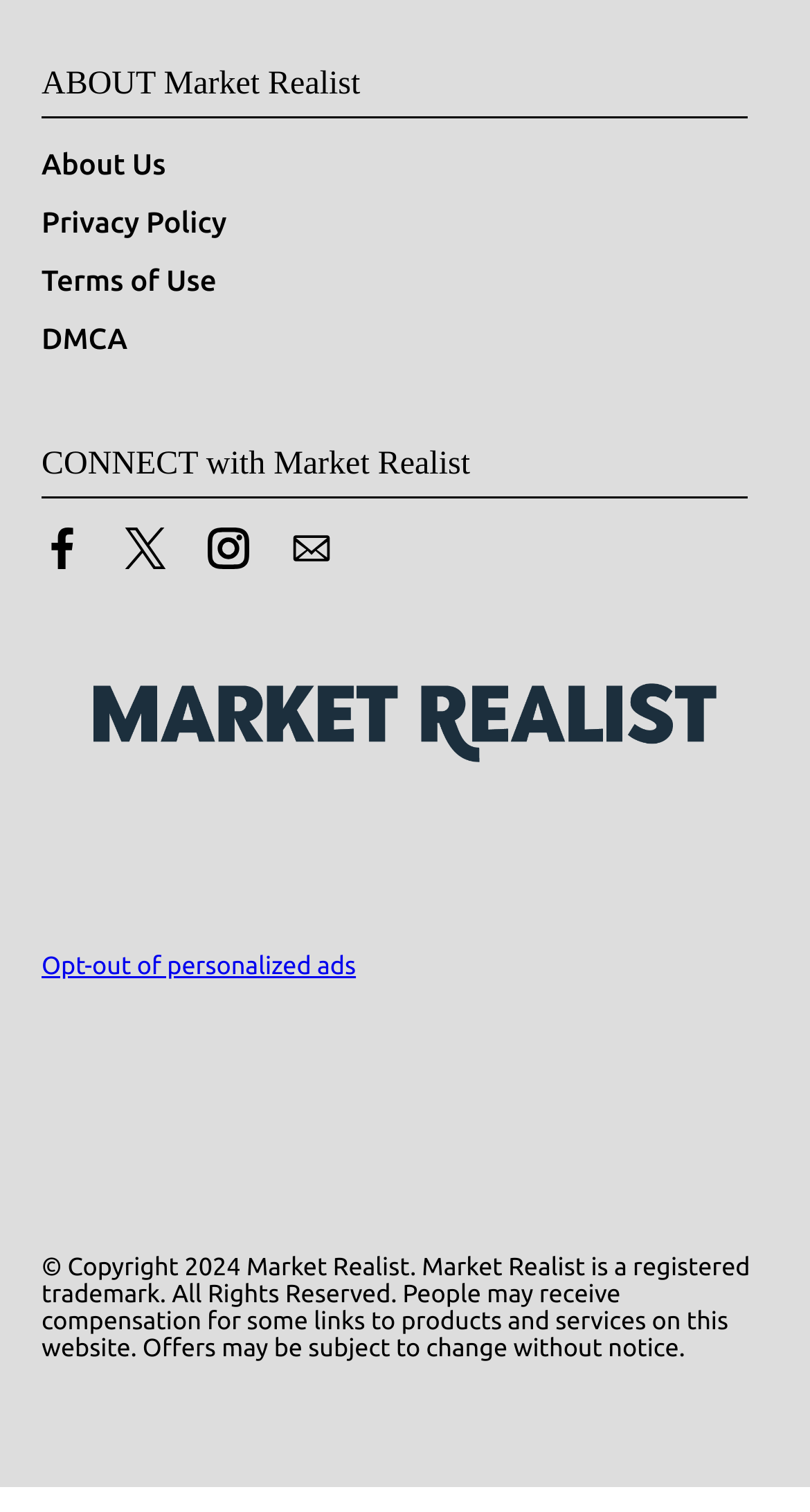What is the name of the website?
Could you answer the question in a detailed manner, providing as much information as possible?

The name of the website can be determined by looking at the logo at the bottom of the page, which is described as 'Market Realist Logo'.